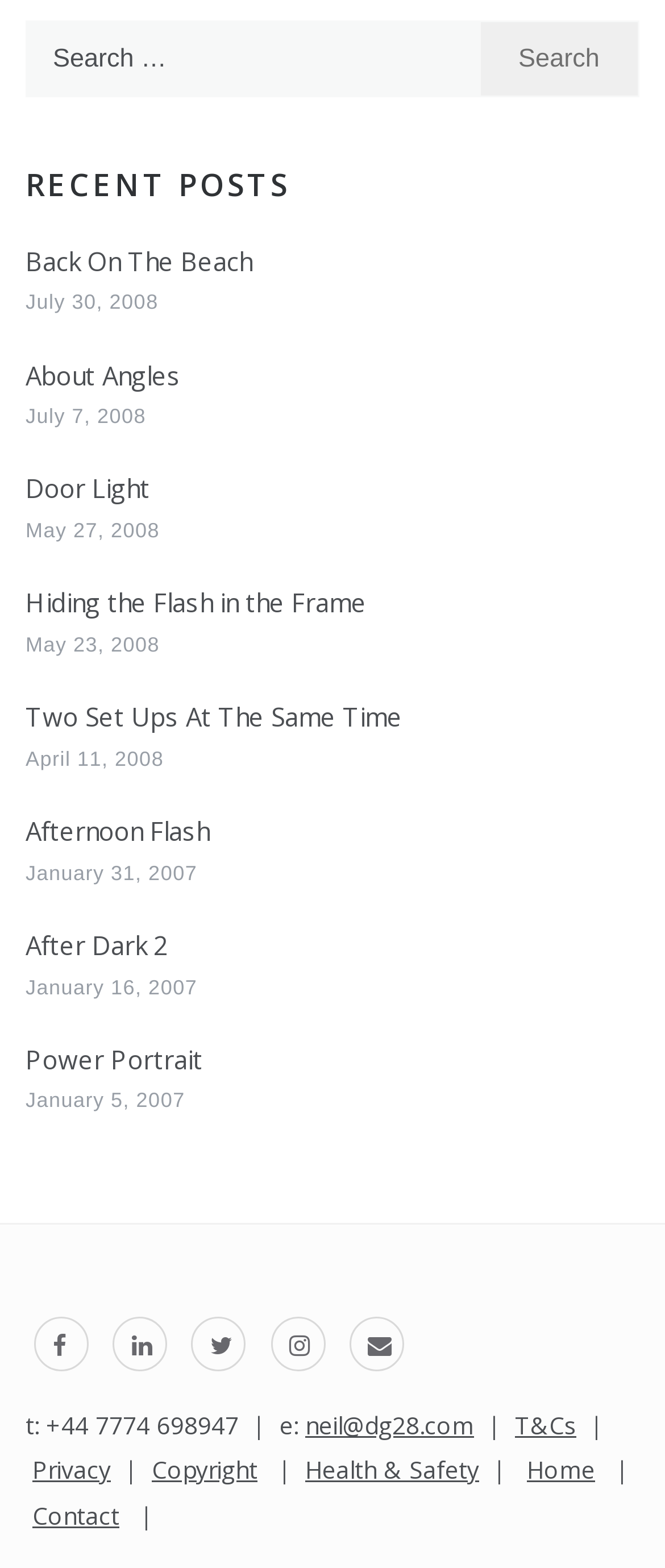Identify the bounding box for the UI element specified in this description: "Privacy Policy". The coordinates must be four float numbers between 0 and 1, formatted as [left, top, right, bottom].

None